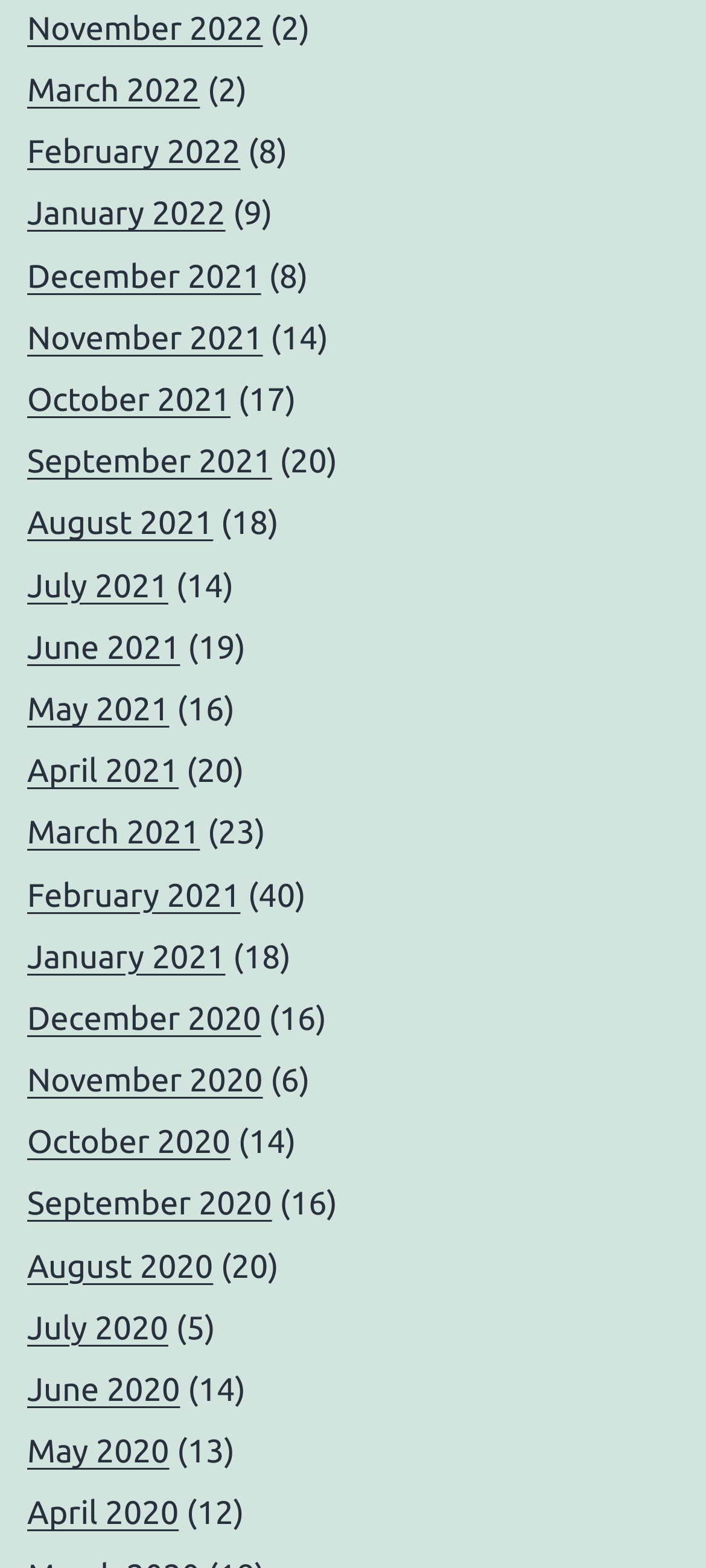What is the most recent month listed?
Please respond to the question with a detailed and thorough explanation.

I determined the most recent month listed by examining the links at the top of the webpage, which appear to be a list of months in reverse chronological order. The first link is 'November 2022', which suggests it is the most recent month listed.